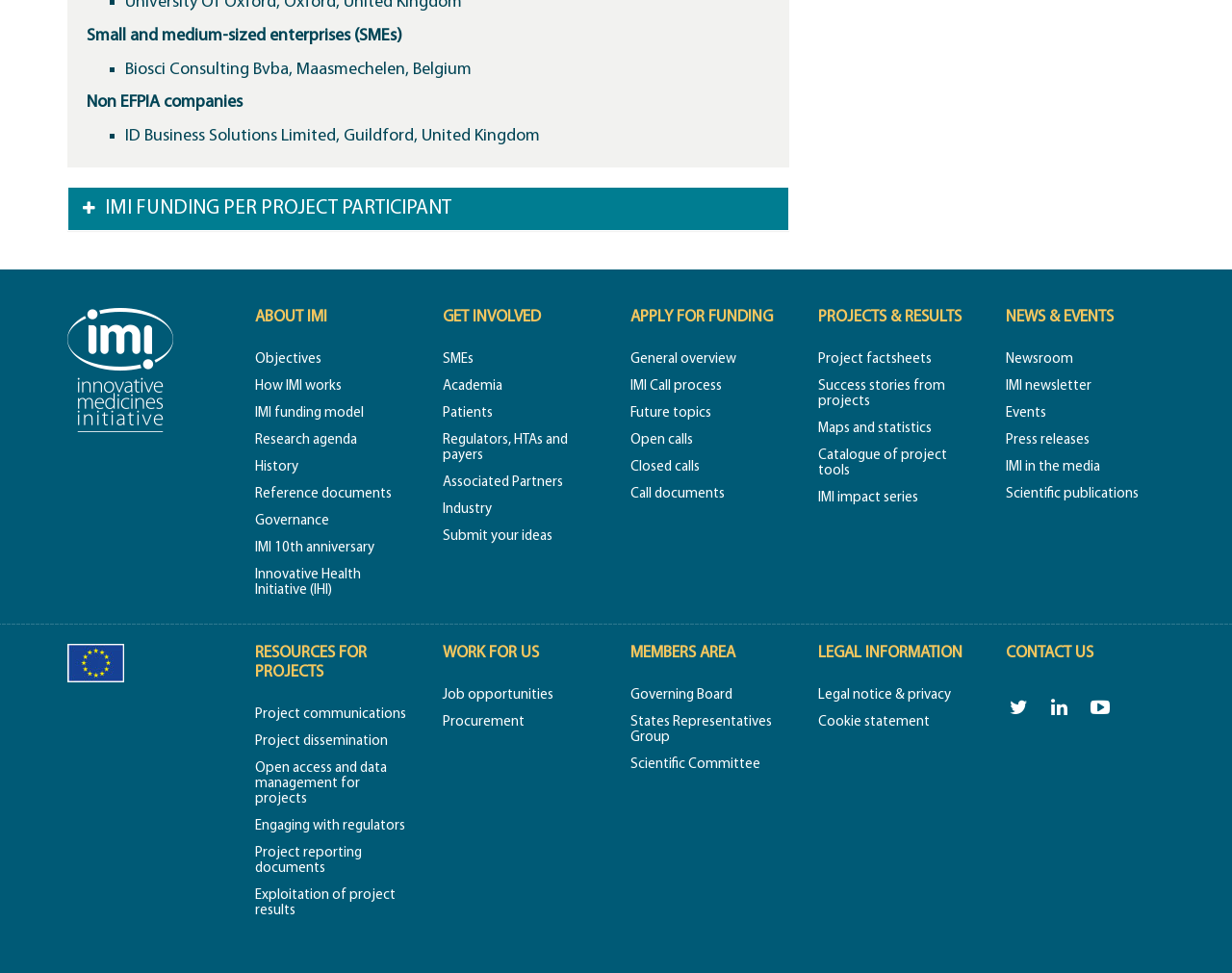Analyze the image and answer the question with as much detail as possible: 
What is the name of the initiative mentioned in the footer?

I found the answer by looking at the link element with the text 'Innovative Health Initiative (IHI)' which is located in the footer section of the webpage.